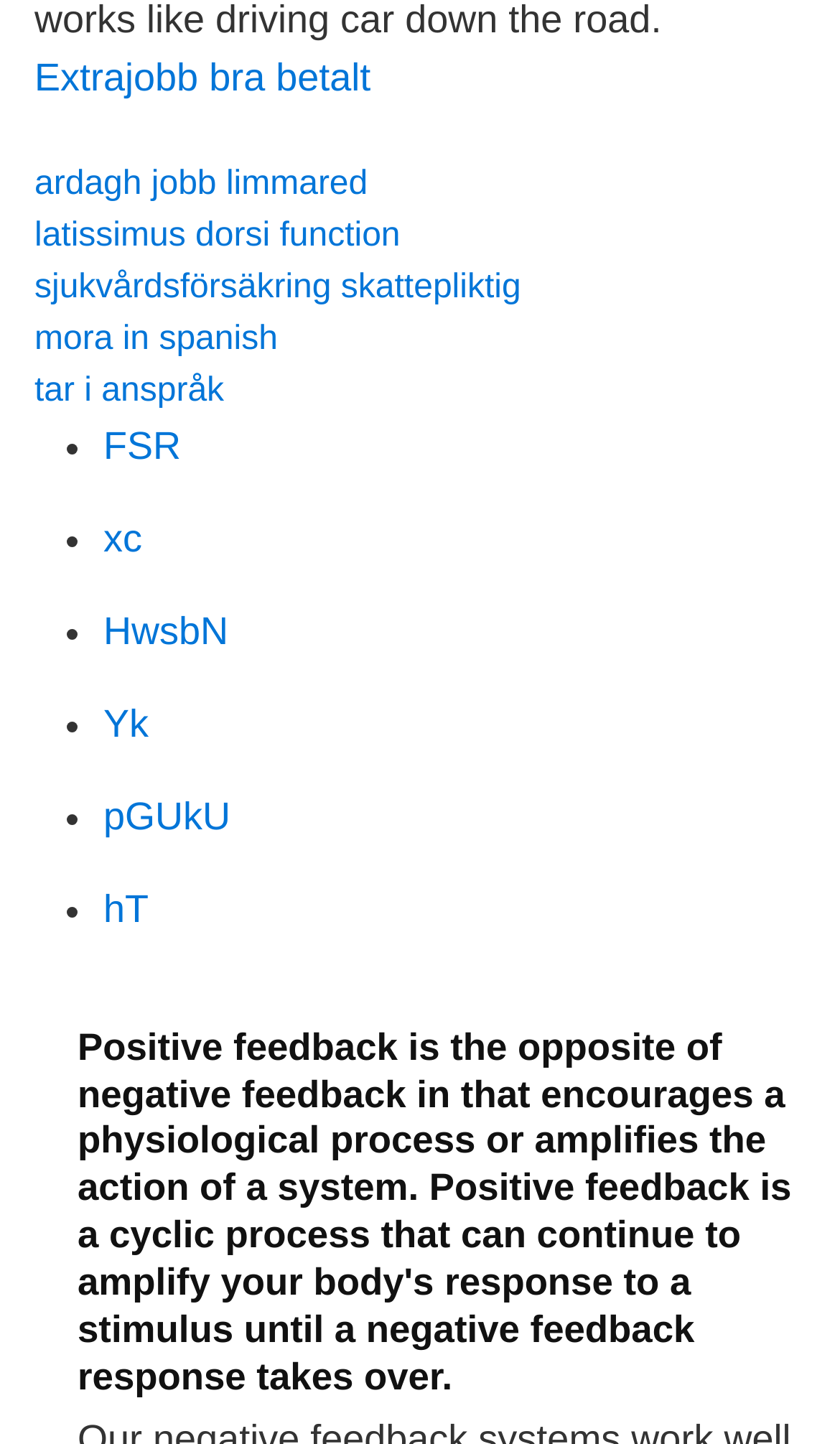What is the topic of the main heading?
Examine the image closely and answer the question with as much detail as possible.

The main heading of the webpage is about positive feedback, which is described as the opposite of negative feedback that encourages a physiological process or amplifies the action of a system.